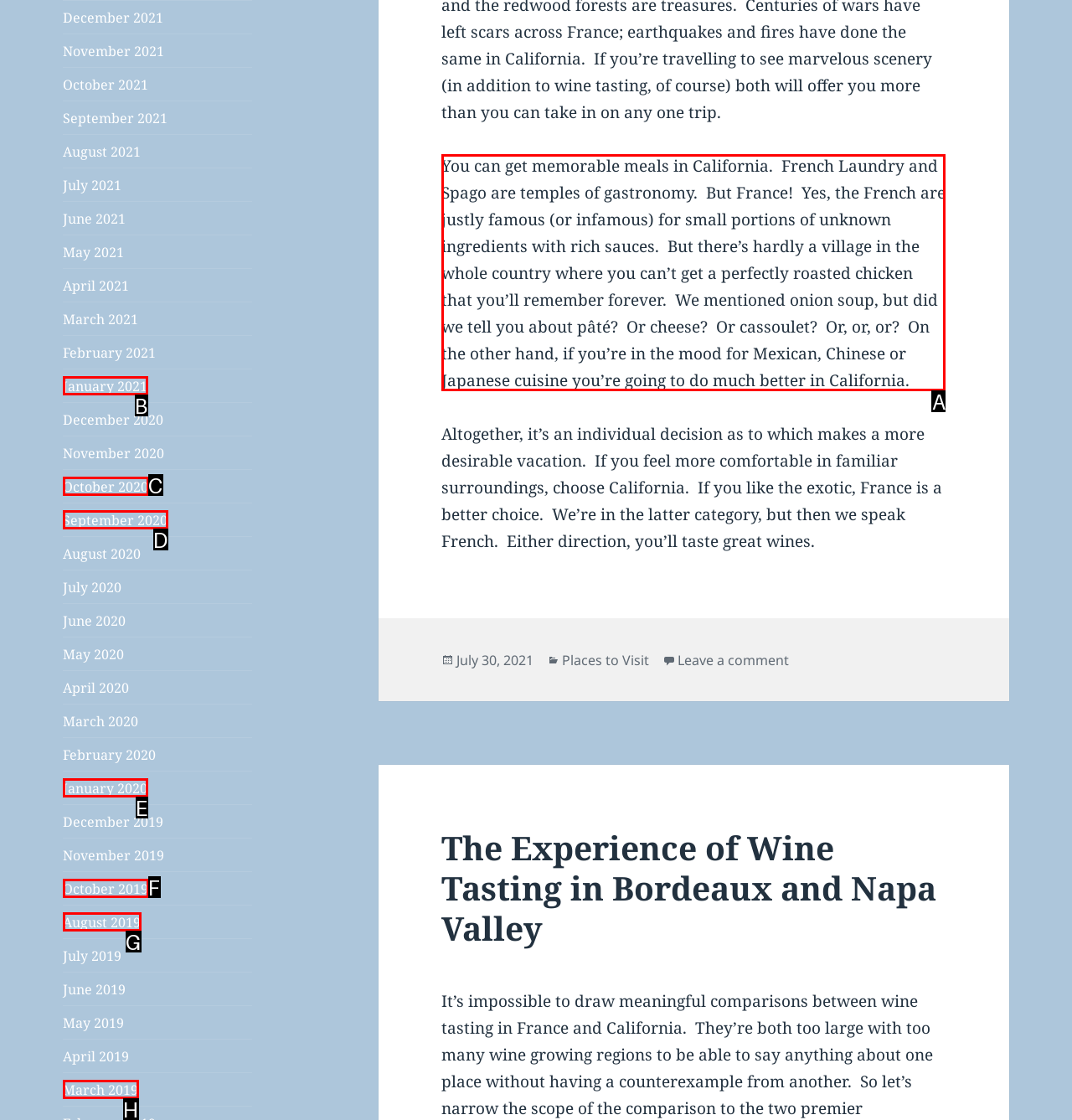Indicate the HTML element that should be clicked to perform the task: Search for something Reply with the letter corresponding to the chosen option.

None